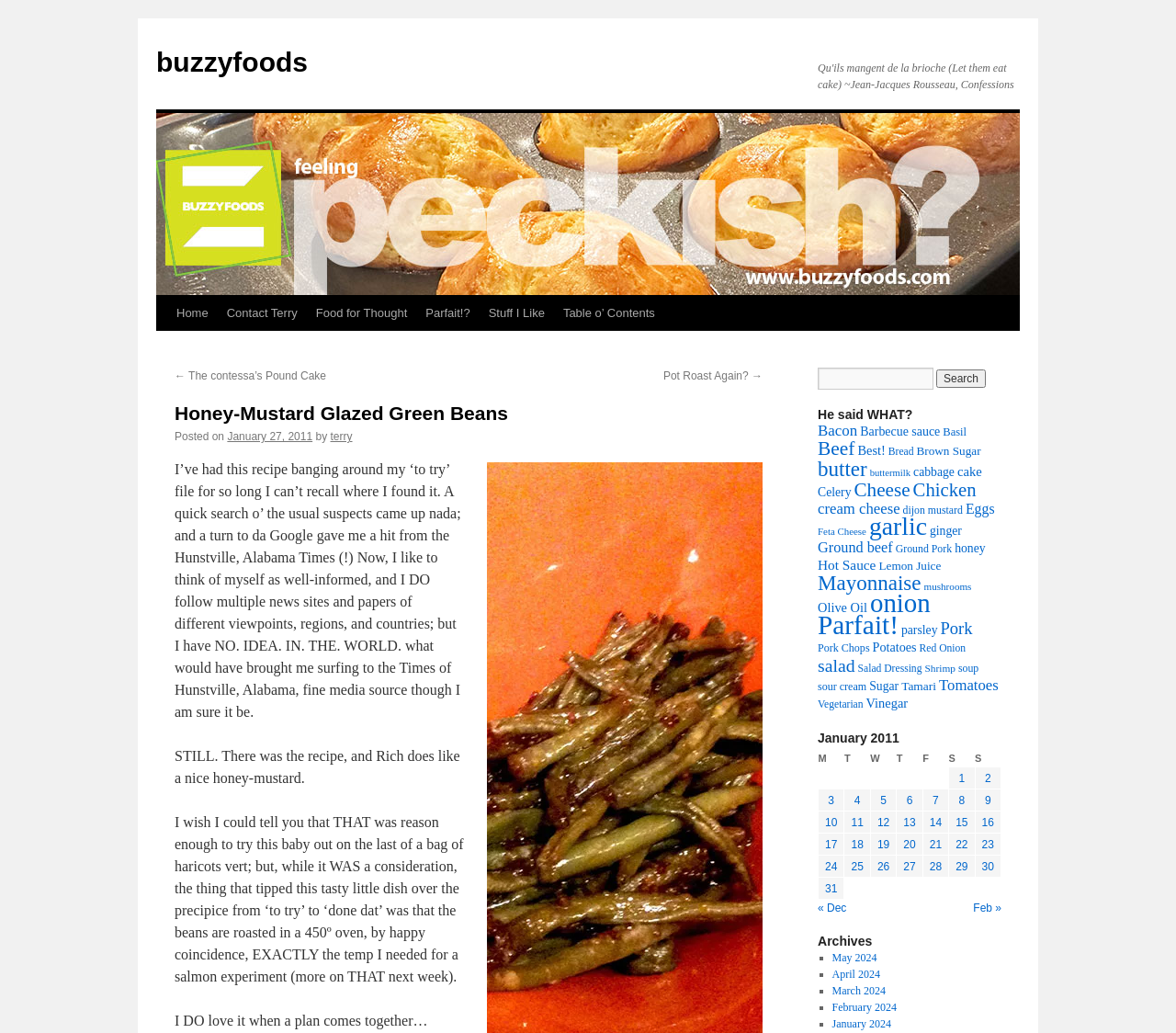Please specify the bounding box coordinates of the element that should be clicked to execute the given instruction: 'Click on 'Home''. Ensure the coordinates are four float numbers between 0 and 1, expressed as [left, top, right, bottom].

[0.142, 0.286, 0.185, 0.32]